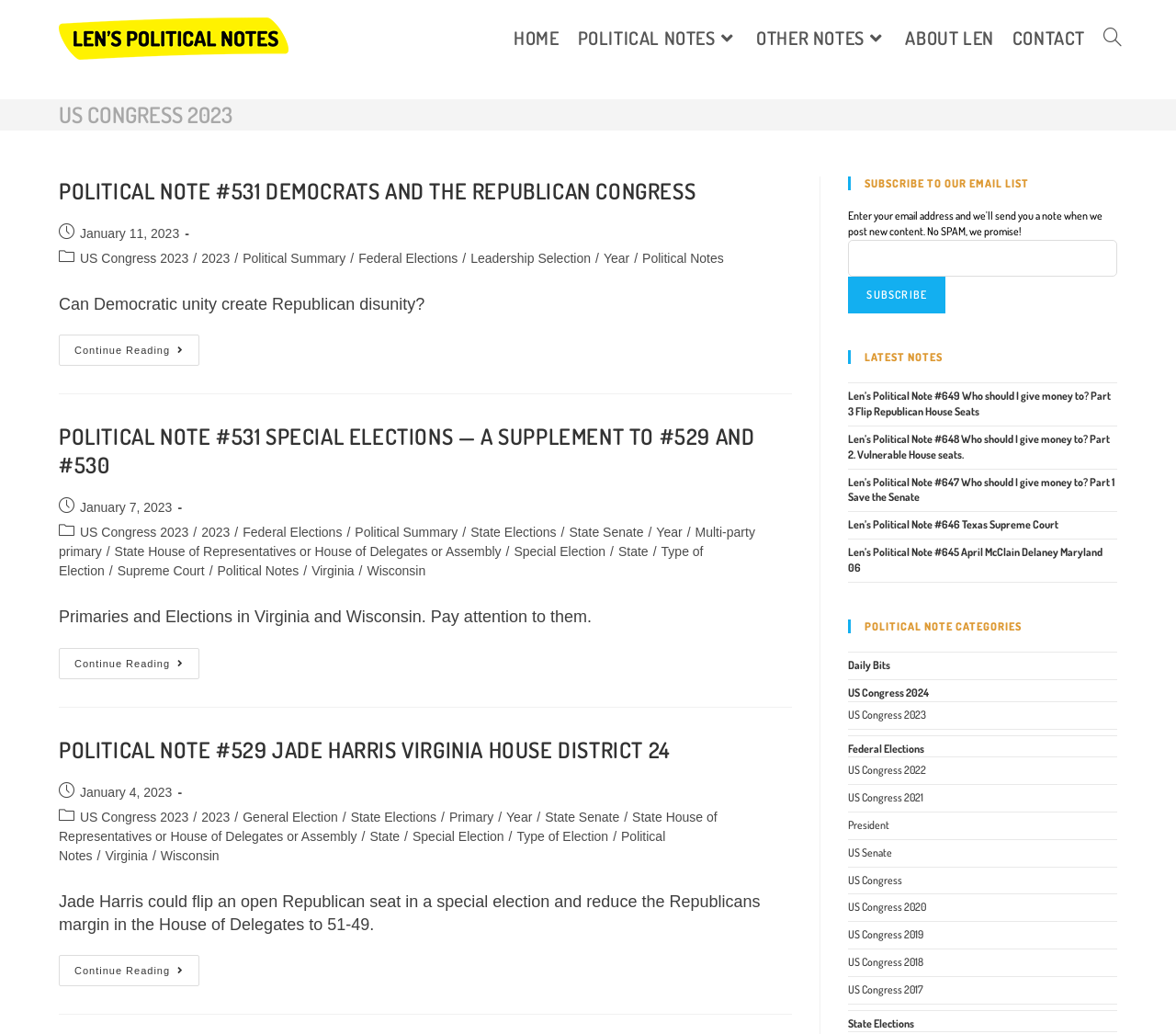What is the date of publication of Political Note #529?
Respond to the question with a single word or phrase according to the image.

January 4, 2023